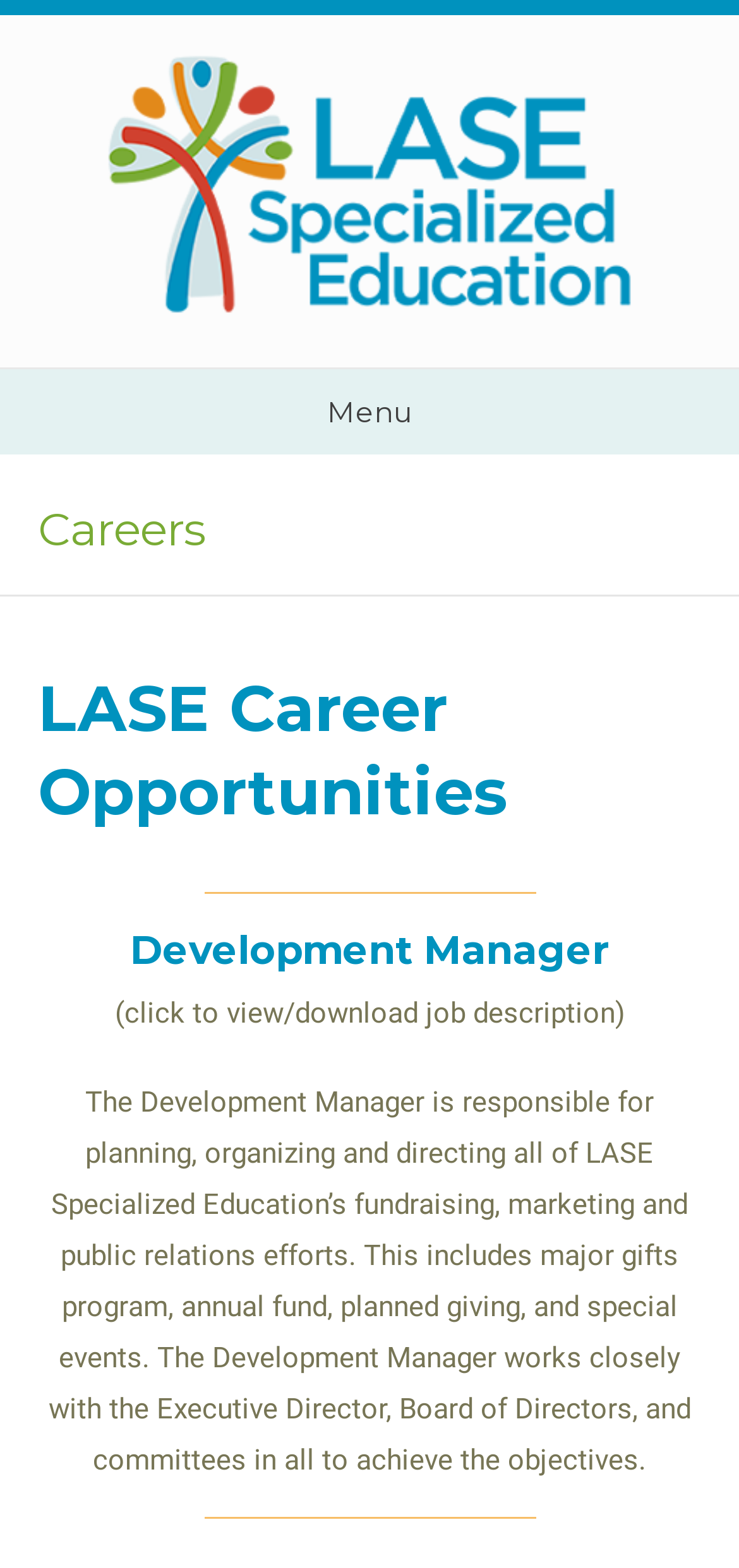Provide a thorough and detailed response to the question by examining the image: 
What is the role of the Development Manager?

I found this answer by reading the job description of the Development Manager, which states that the role is responsible for planning, organizing, and directing all of LASE Specialized Education's fundraising, marketing, and public relations efforts.